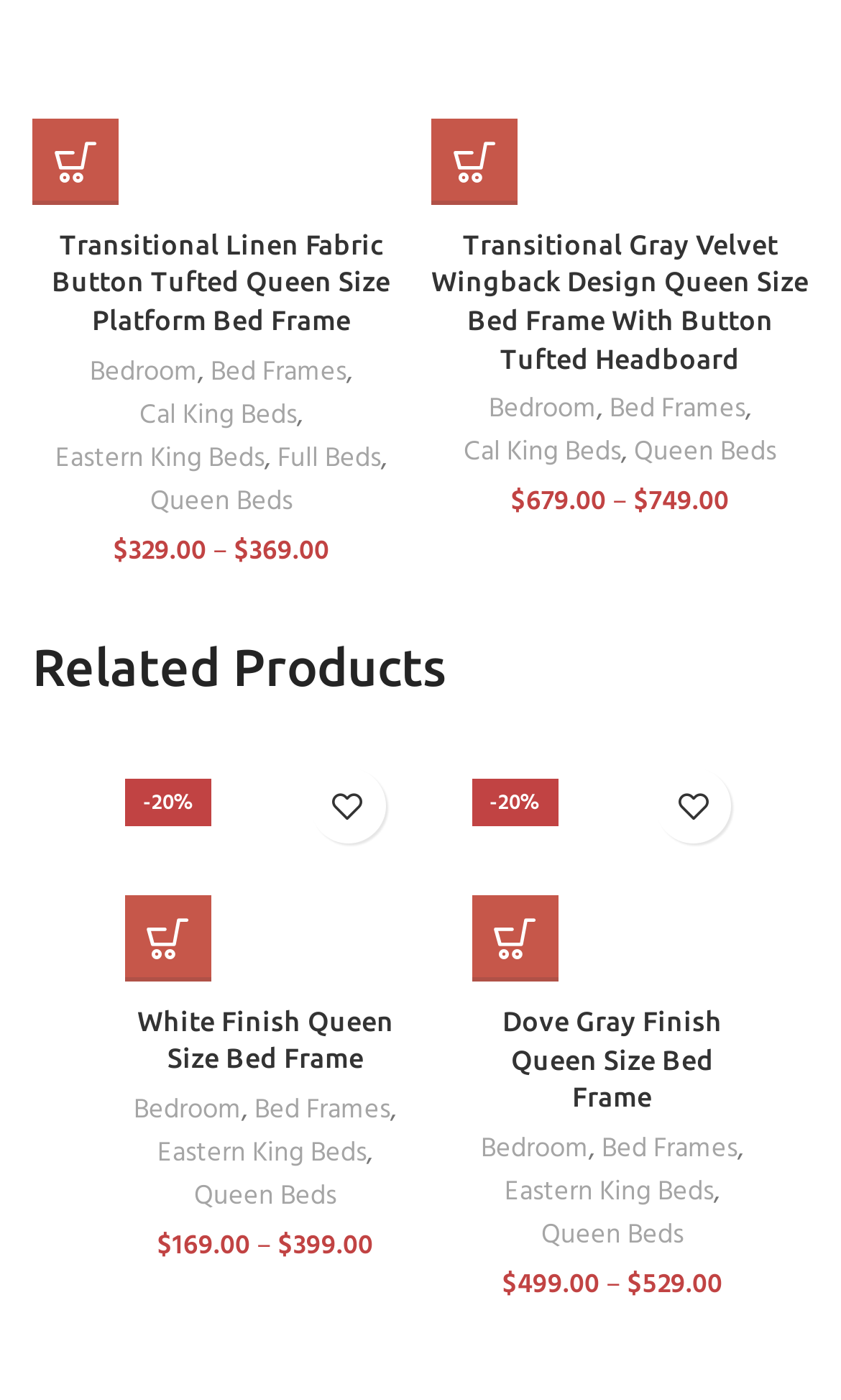How many categories are listed under Bedroom?
Give a detailed and exhaustive answer to the question.

I looked at the categories listed under Bedroom and found that there are four categories: Bed Frames, Cal King Beds, Eastern King Beds, and Queen Beds.